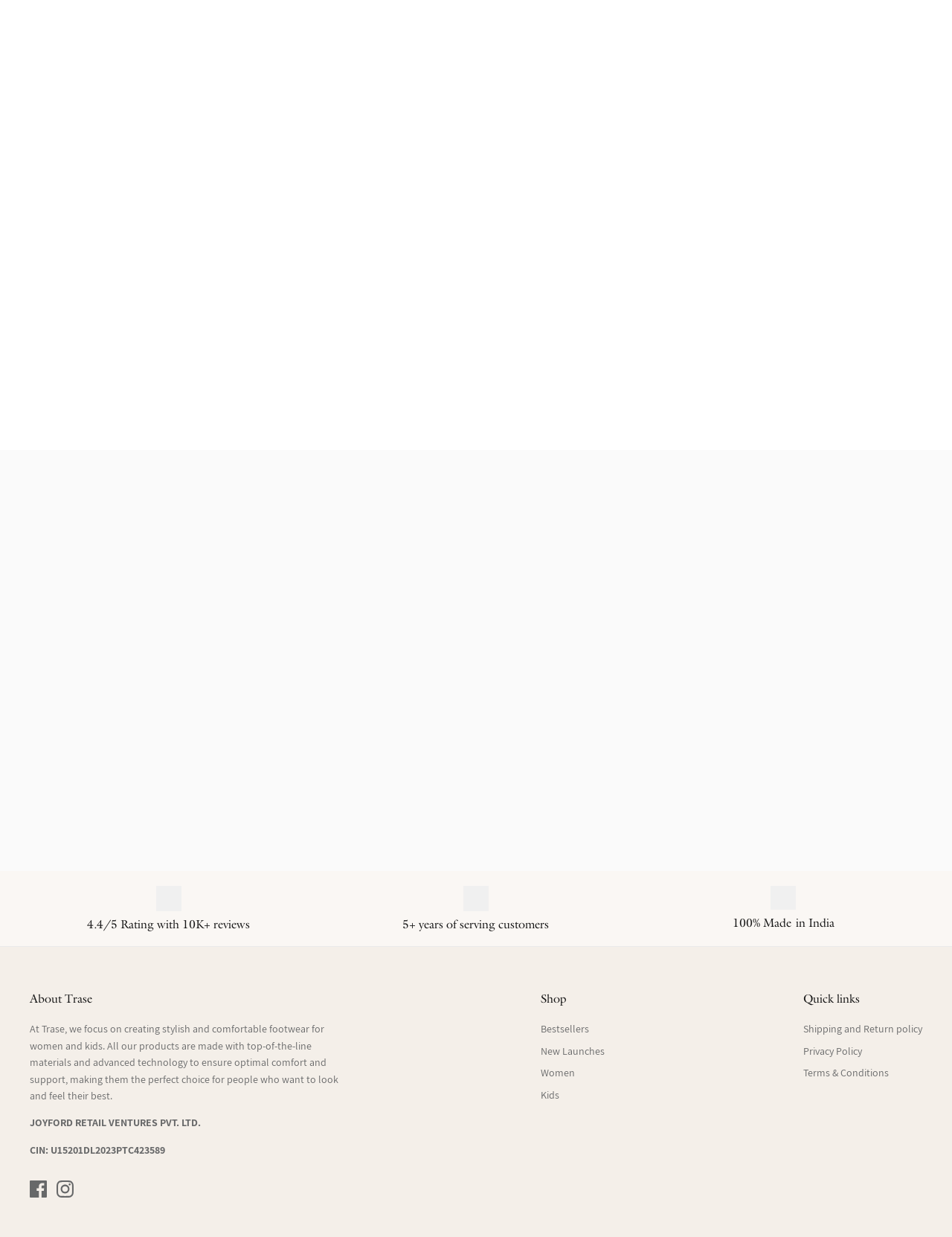What is the company name of the website?
Respond with a short answer, either a single word or a phrase, based on the image.

JOYFORD RETAIL VENTURES PVT. LTD.